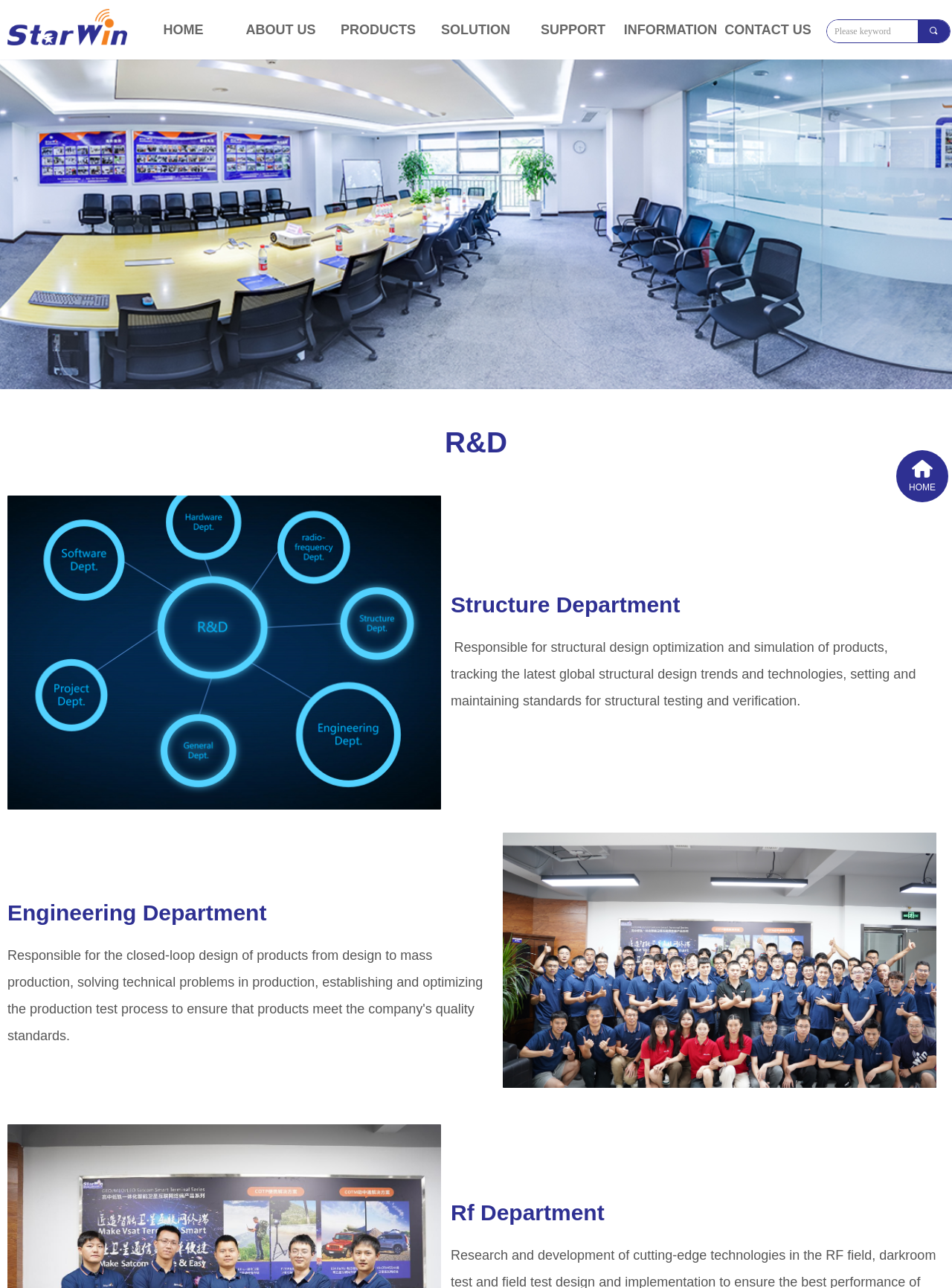Please find the bounding box coordinates of the element that you should click to achieve the following instruction: "contact us". The coordinates should be presented as four float numbers between 0 and 1: [left, top, right, bottom].

[0.755, 0.0, 0.858, 0.046]